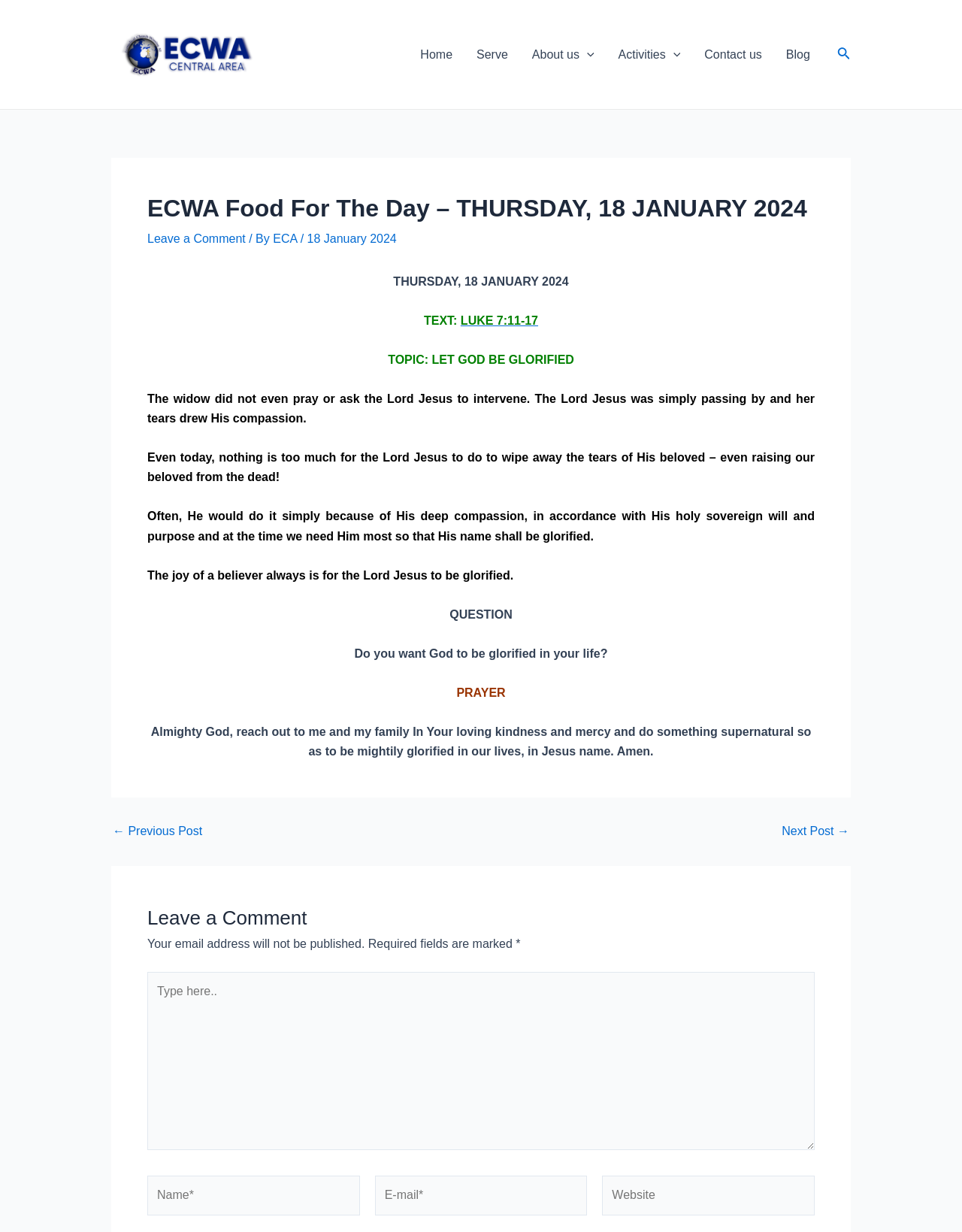What is the name of the Bible verse mentioned in the devotional?
Craft a detailed and extensive response to the question.

The Bible verse mentioned in the devotional is 'LUKE 7:11-17' which is a link in the webpage.